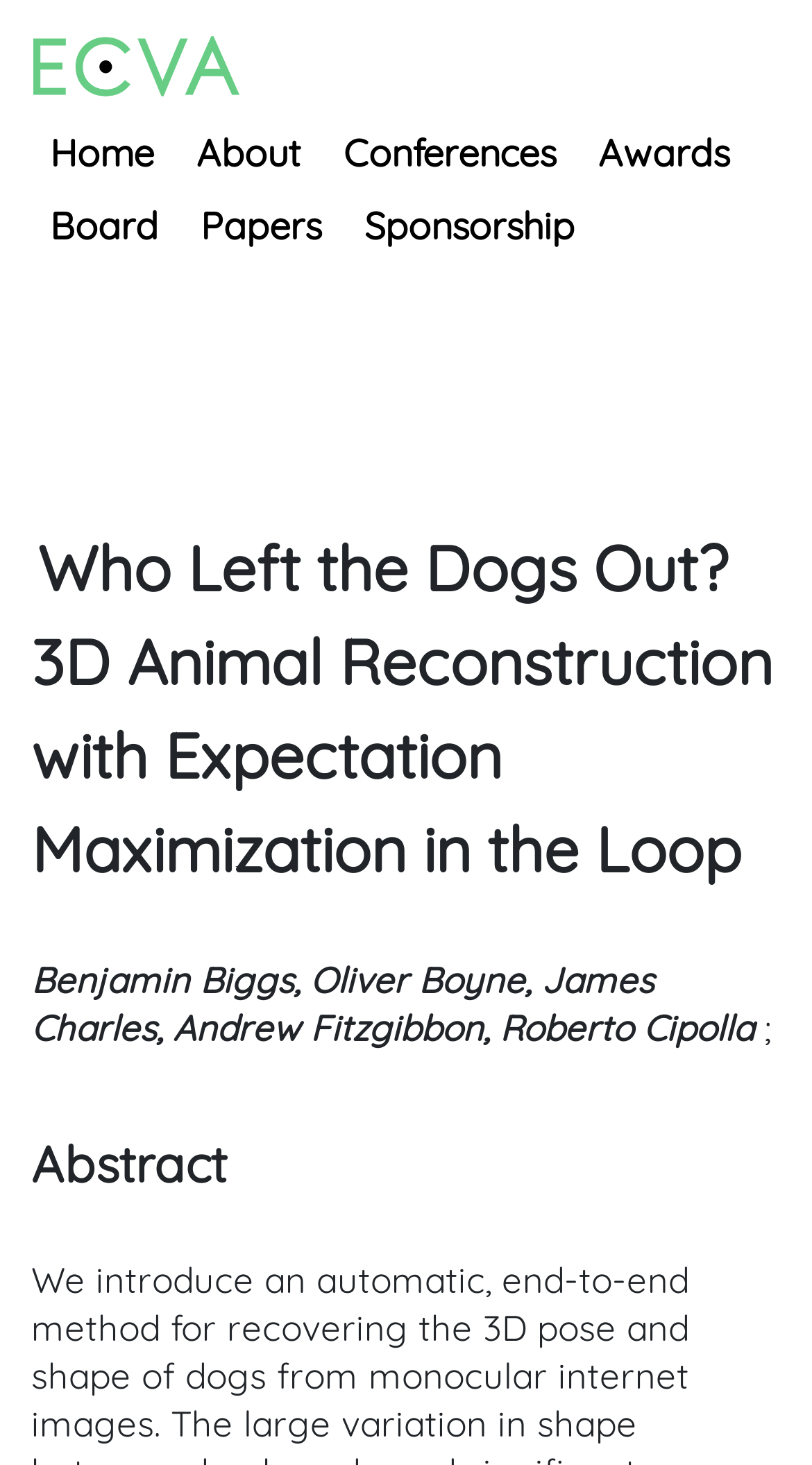Describe all the key features of the webpage in detail.

The webpage is about the European Computer Vision Association (ECVA). At the top left, there is the ECVA logo, which is an image. Below the logo, there is a navigation menu with five links: "Home", "About", "Conferences", "Awards", and "Board", arranged horizontally from left to right. 

Below the navigation menu, there is another set of links: "Papers" and "Sponsorship", also arranged horizontally from left to right. 

The main content of the webpage appears to be a research paper or an abstract. The title of the paper is "Who Left the Dogs Out? 3D Animal Reconstruction with Expectation Maximization in the Loop", which is located at the top of the content area. The authors of the paper, "Benjamin Biggs, Oliver Boyne, James Charles, Andrew Fitzgibbon, Roberto Cipolla", are listed below the title. A semicolon is placed at the end of the author list. 

Further down, there is a section labeled "Abstract", which likely contains a summary of the research paper.